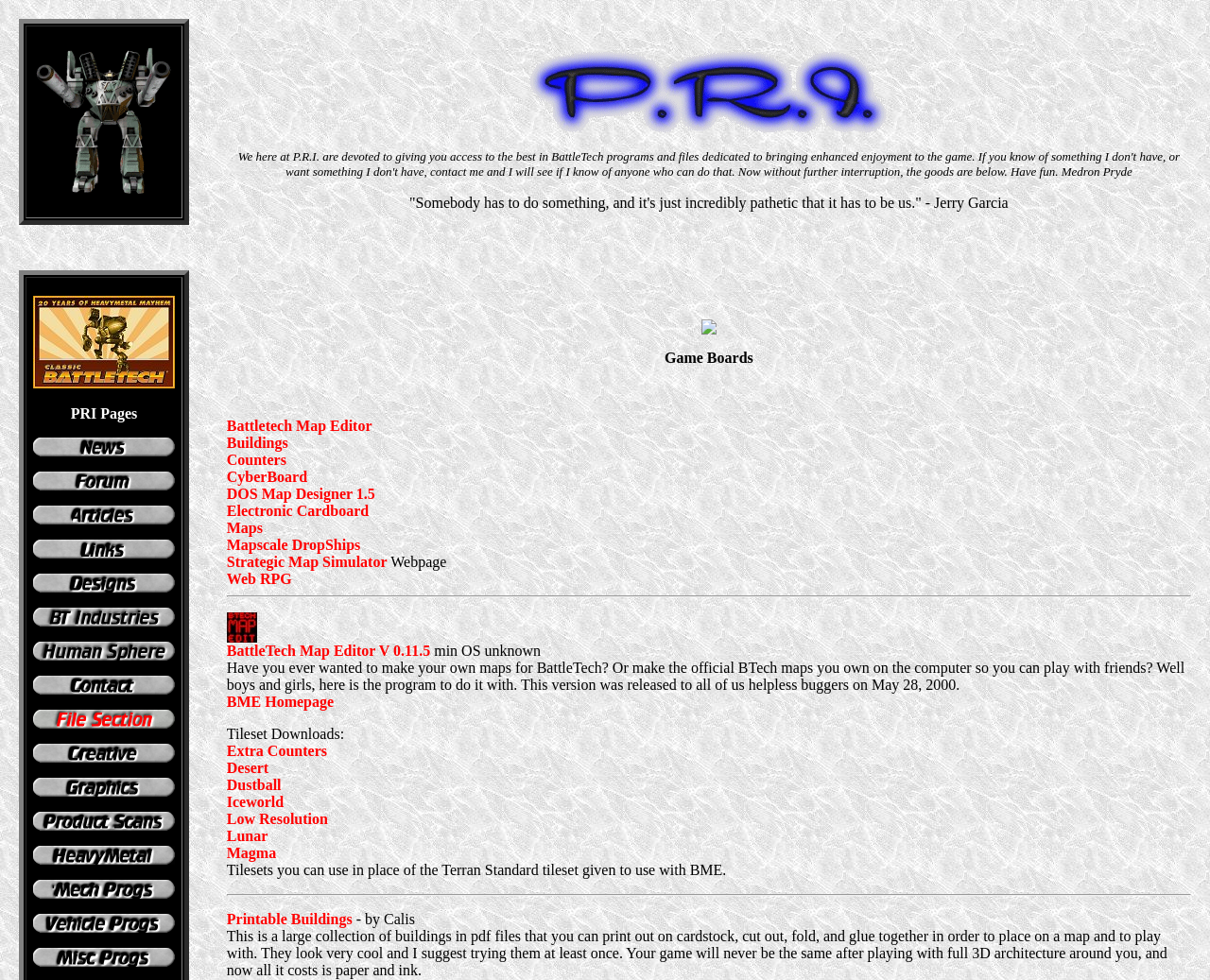What type of content is available on the website?
Based on the image, answer the question with a single word or brief phrase.

Maps, programs, and files